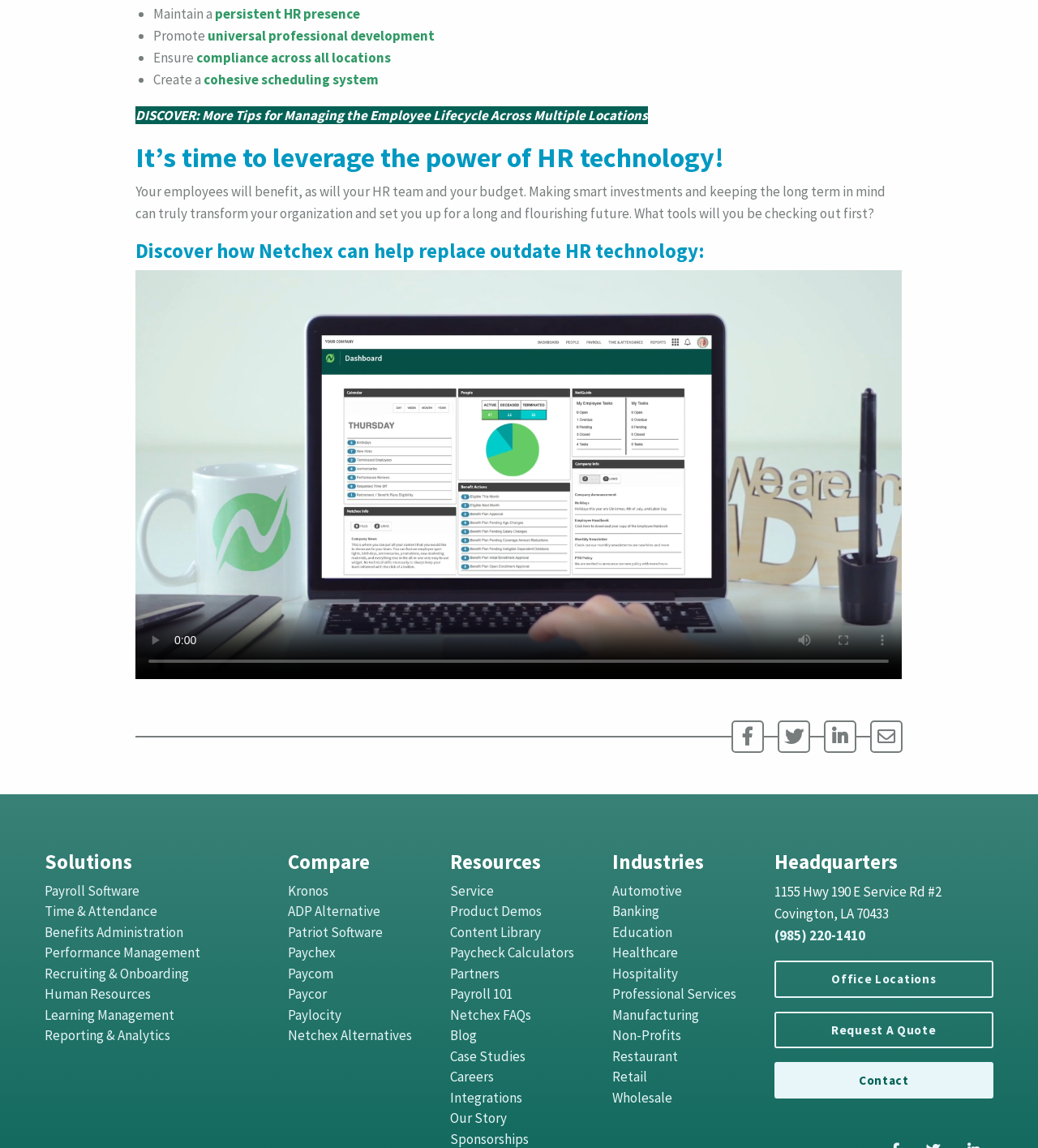Identify the bounding box of the UI element described as follows: "Contact". Provide the coordinates as four float numbers in the range of 0 to 1 [left, top, right, bottom].

[0.746, 0.925, 0.957, 0.957]